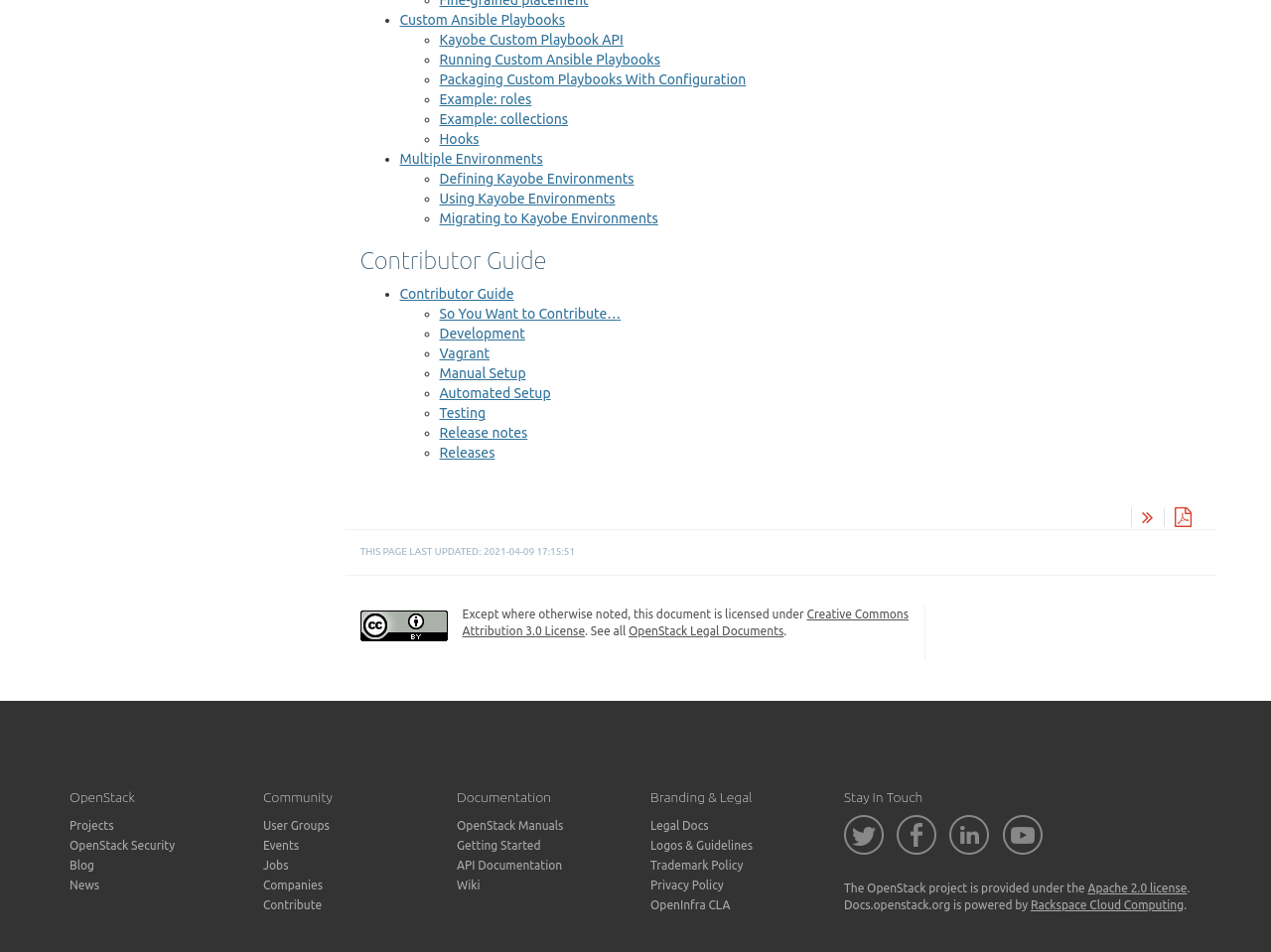Determine the bounding box coordinates of the target area to click to execute the following instruction: "View Releases."

[0.346, 0.467, 0.389, 0.484]